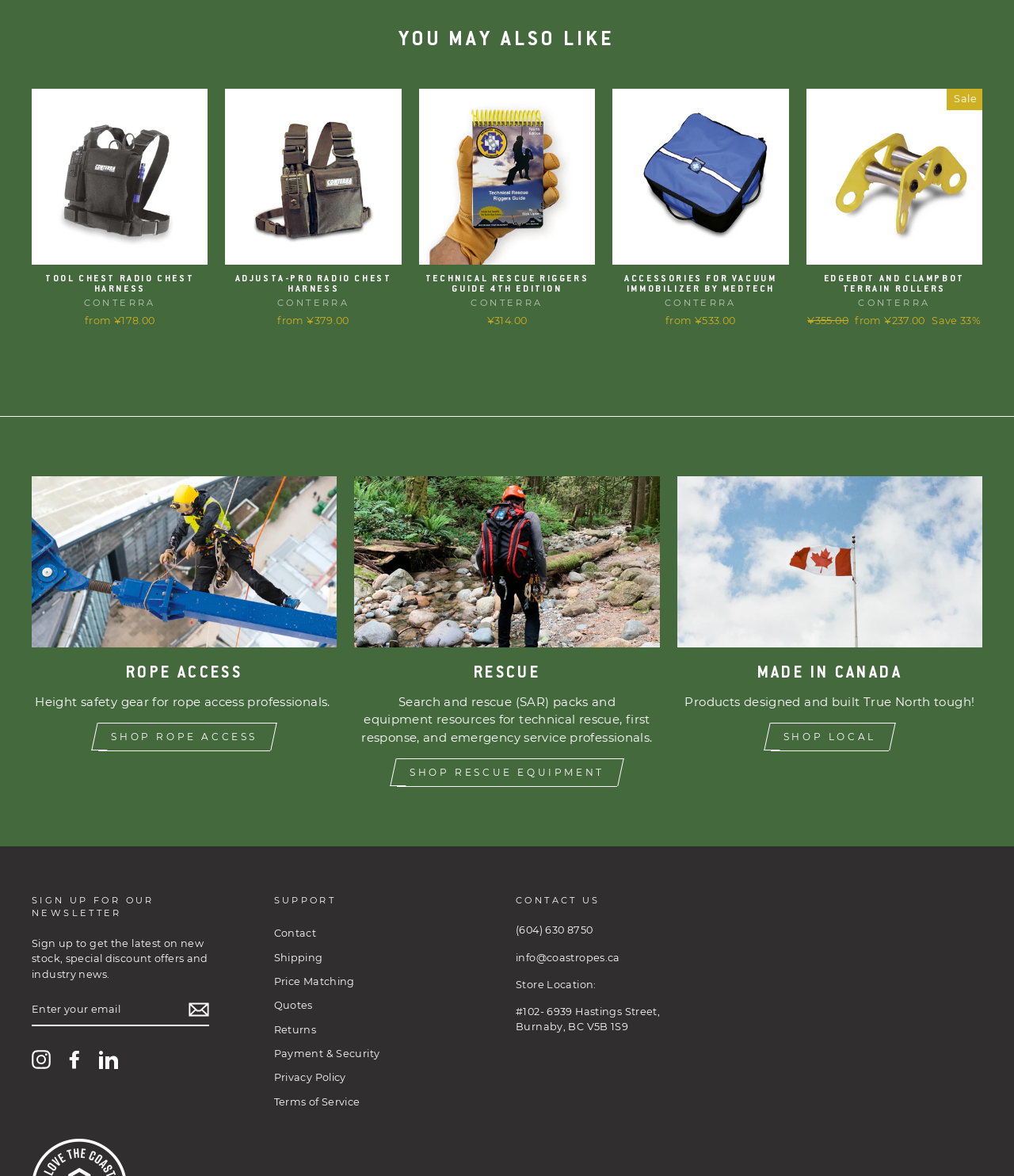Please indicate the bounding box coordinates for the clickable area to complete the following task: "Click on CONTACT US link". The coordinates should be specified as four float numbers between 0 and 1, i.e., [left, top, right, bottom].

[0.27, 0.785, 0.312, 0.803]